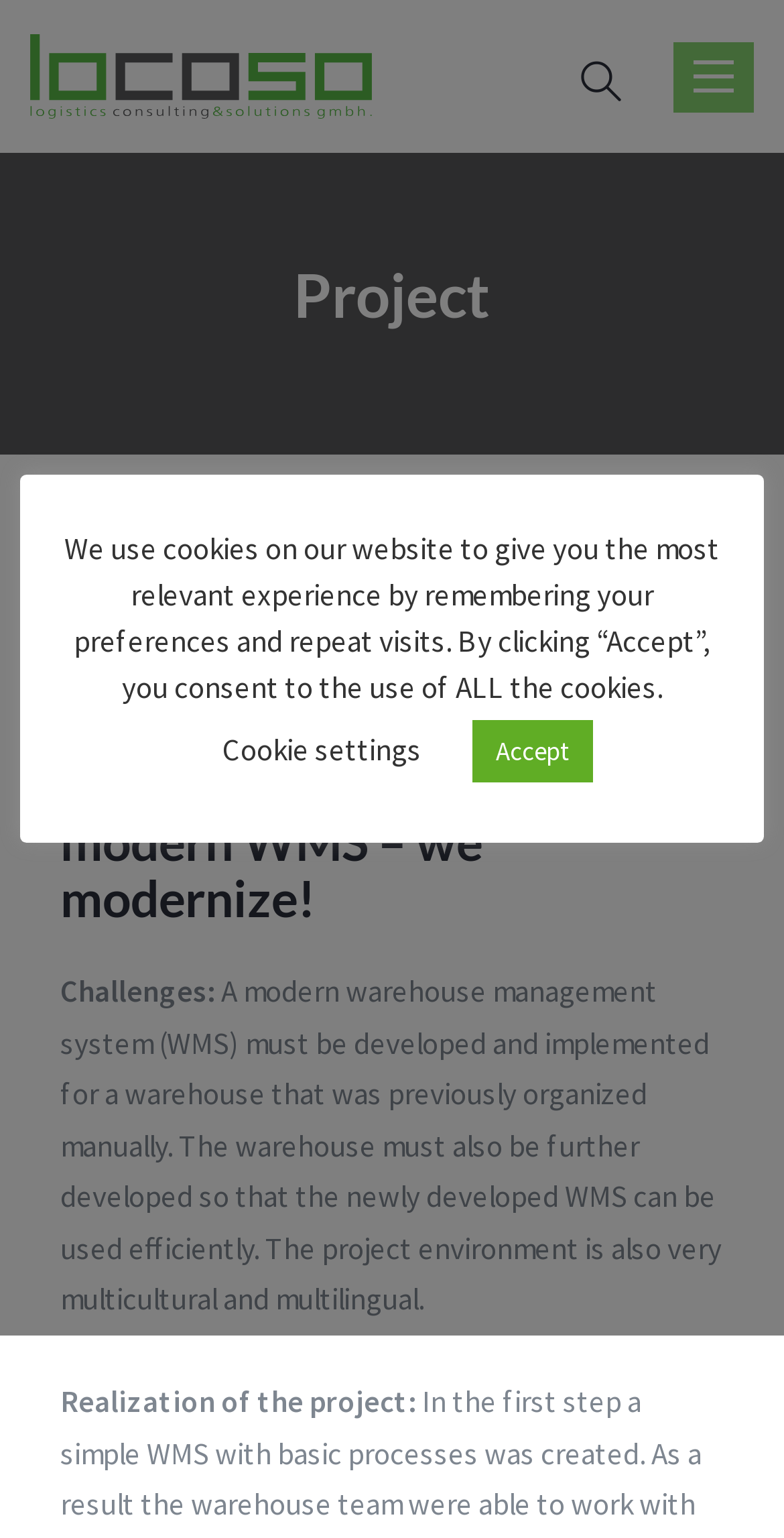What is the challenge mentioned in the project? From the image, respond with a single word or brief phrase.

Manual organization